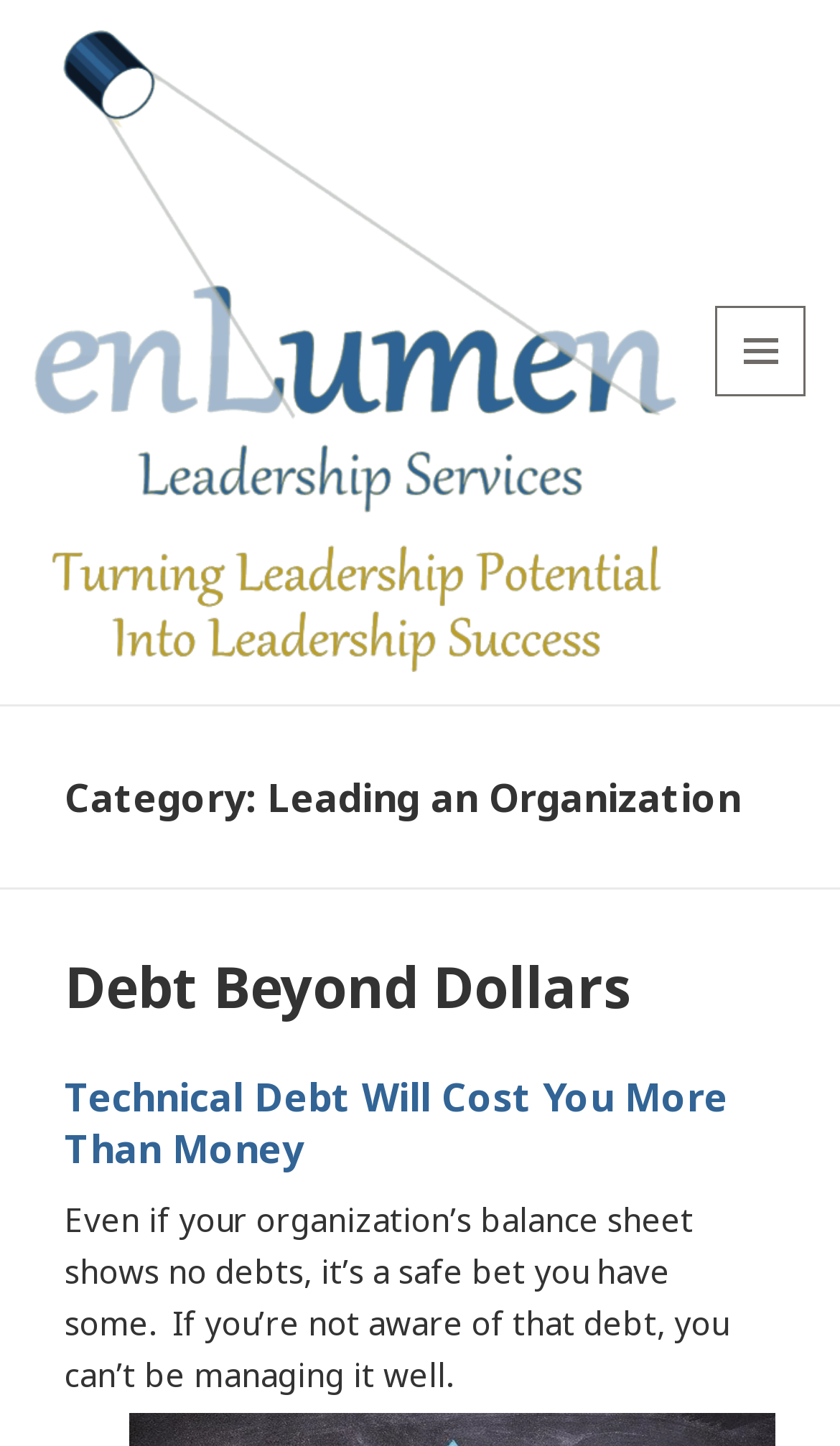Ascertain the bounding box coordinates for the UI element detailed here: "Menu and widgets". The coordinates should be provided as [left, top, right, bottom] with each value being a float between 0 and 1.

[0.852, 0.212, 0.96, 0.275]